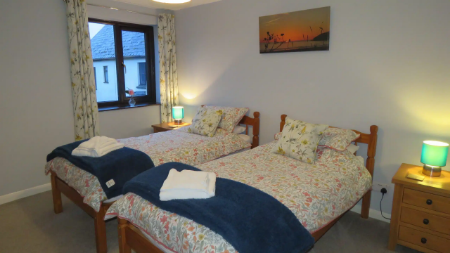What is the source of light in the room?
Identify the answer in the screenshot and reply with a single word or phrase.

Natural light